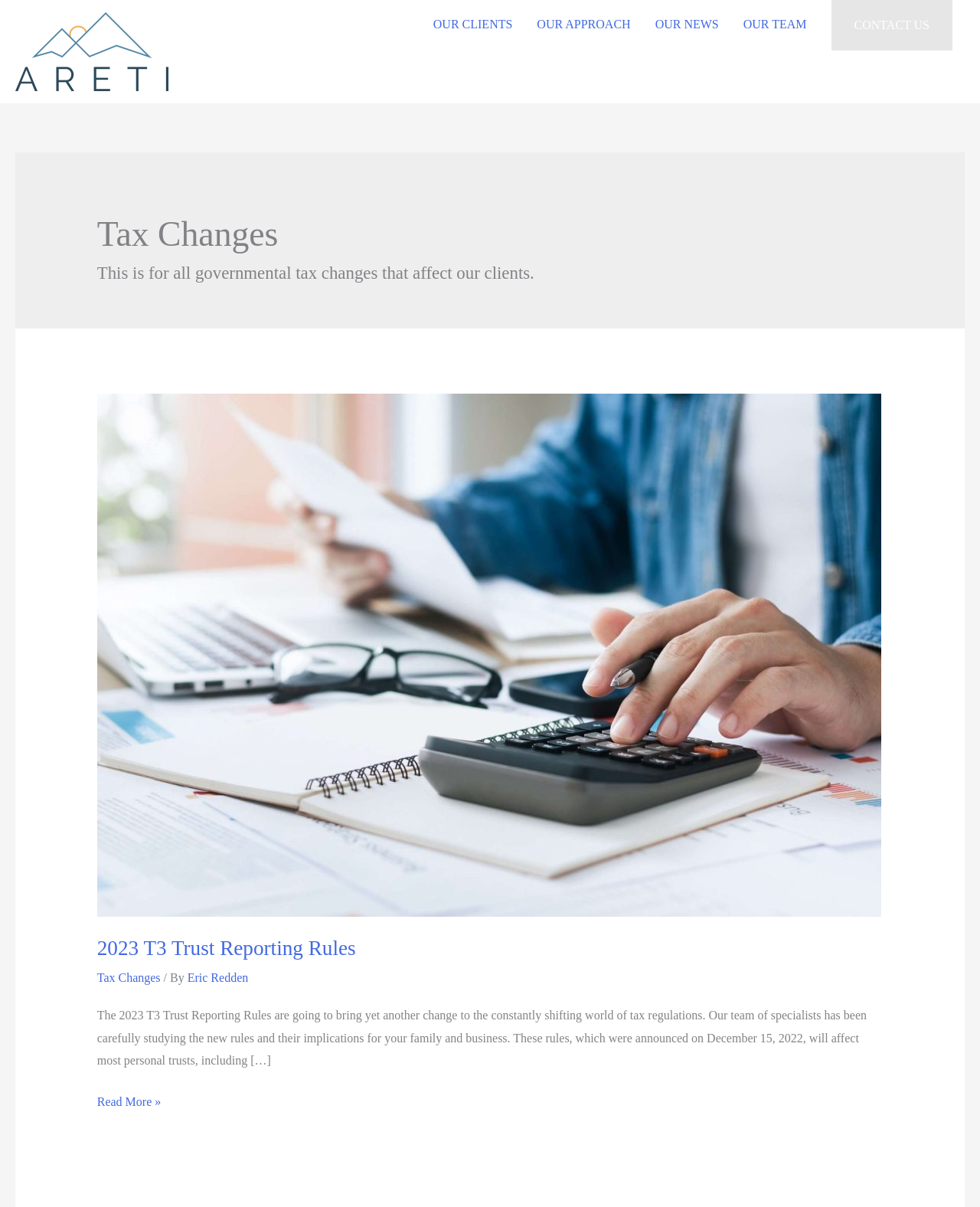Please locate the bounding box coordinates of the region I need to click to follow this instruction: "Learn about Trust Reporting Rules for 2023 Returns".

[0.099, 0.536, 0.899, 0.547]